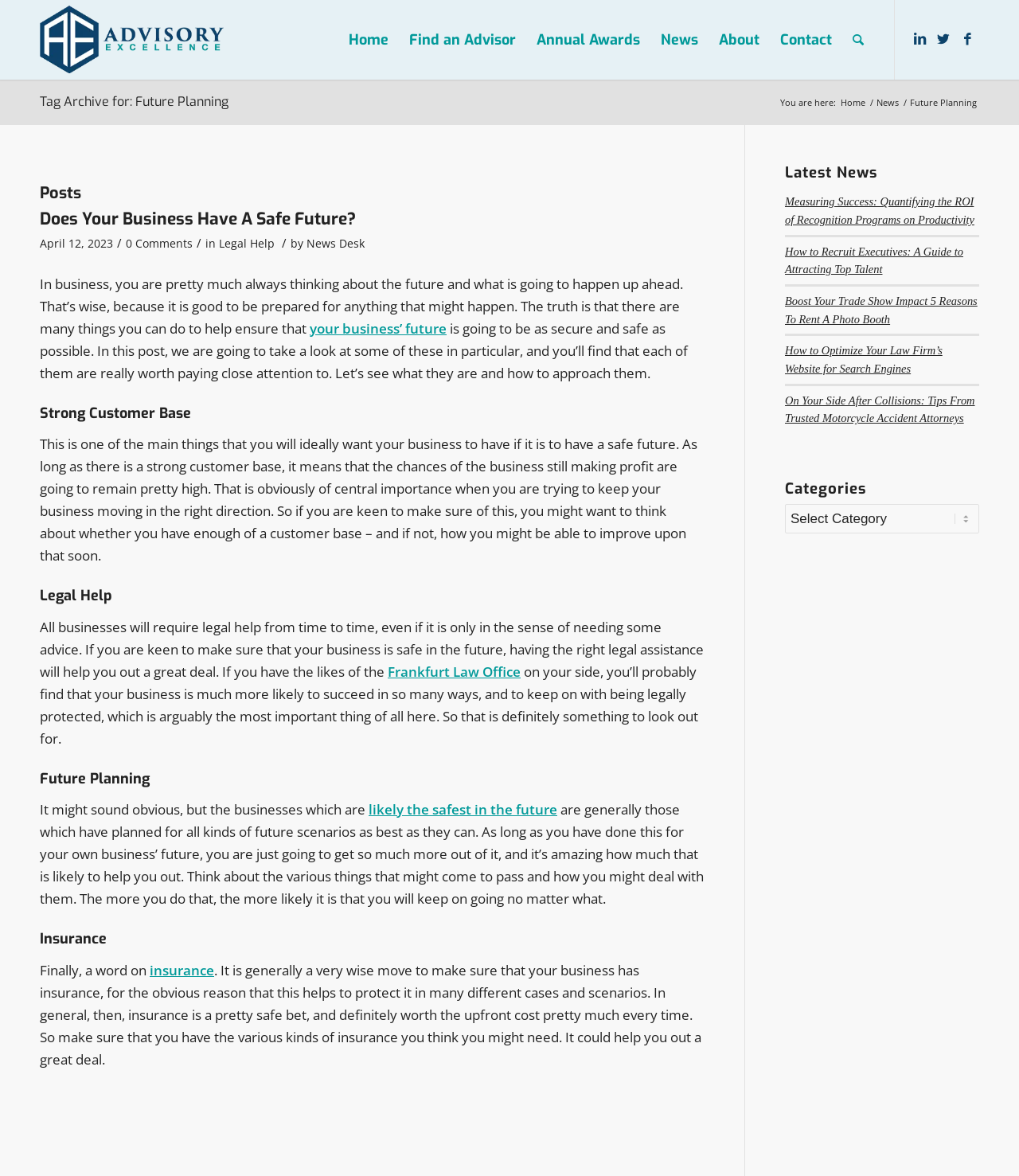What is the name of the website?
Based on the content of the image, thoroughly explain and answer the question.

The name of the website can be found in the top-left corner of the webpage, where it says 'Future Planning Archives - Advisory Excellence'. This is also the title of the webpage.